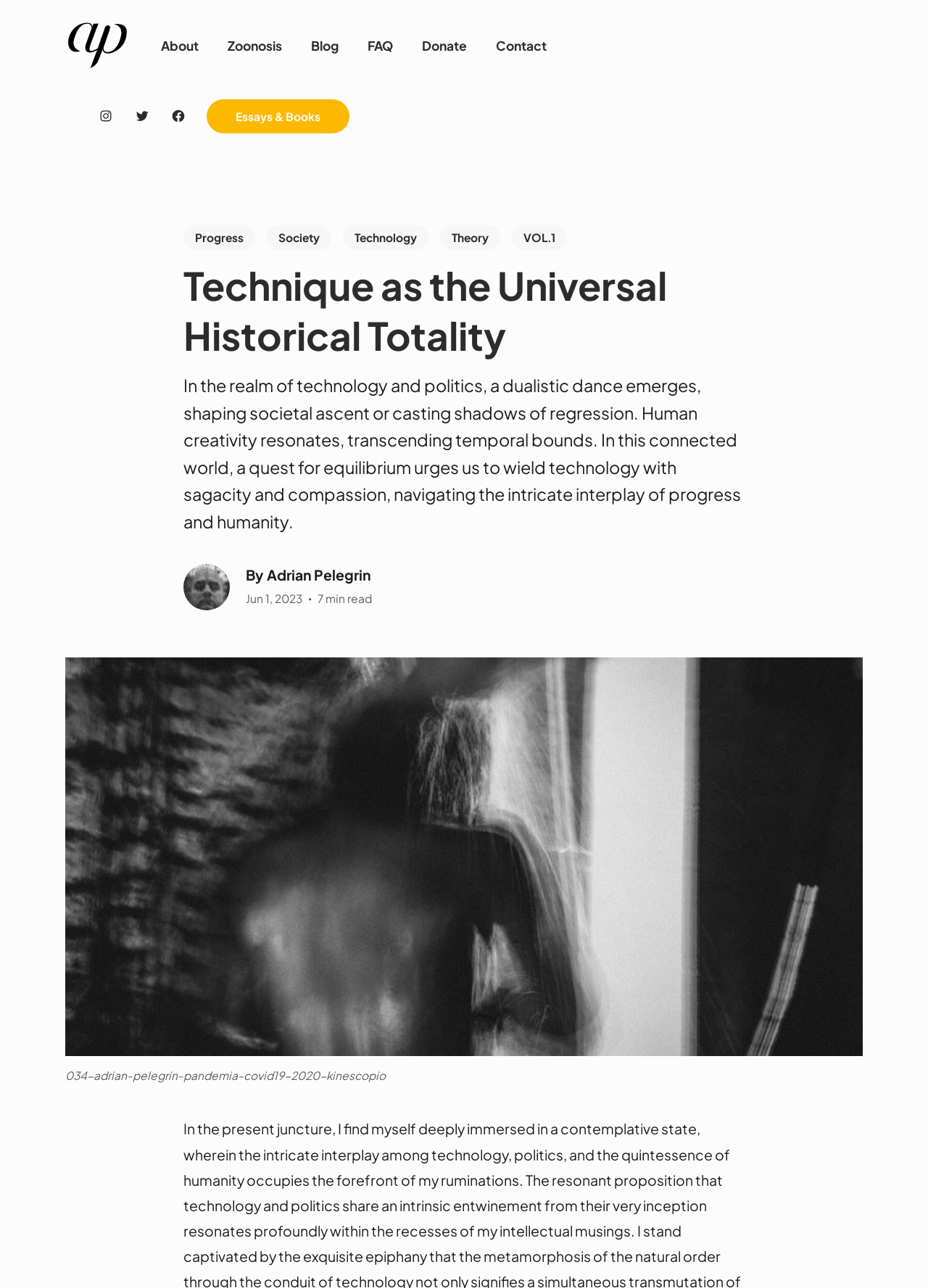Identify the bounding box coordinates of the specific part of the webpage to click to complete this instruction: "Donate to the website".

[0.455, 0.028, 0.503, 0.043]